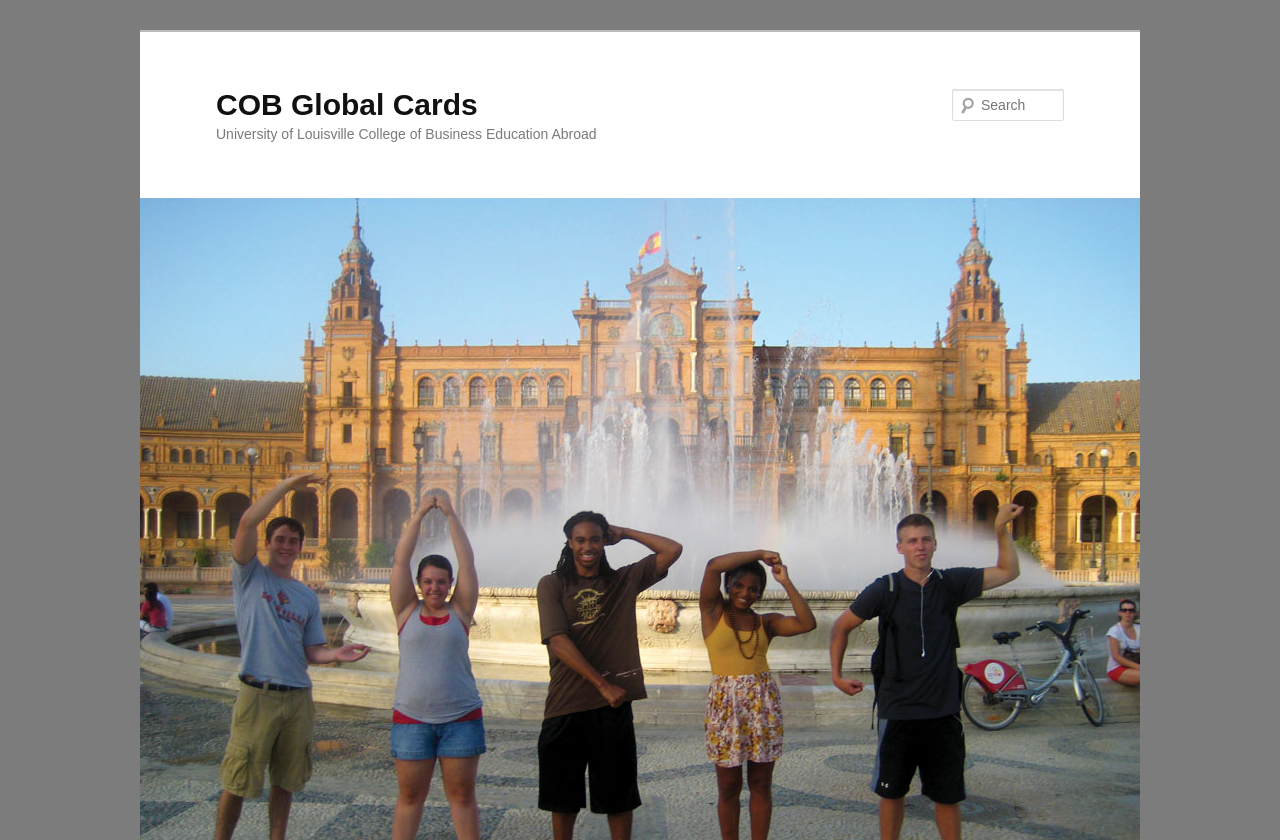Determine the main heading of the webpage and generate its text.

COB Global Cards